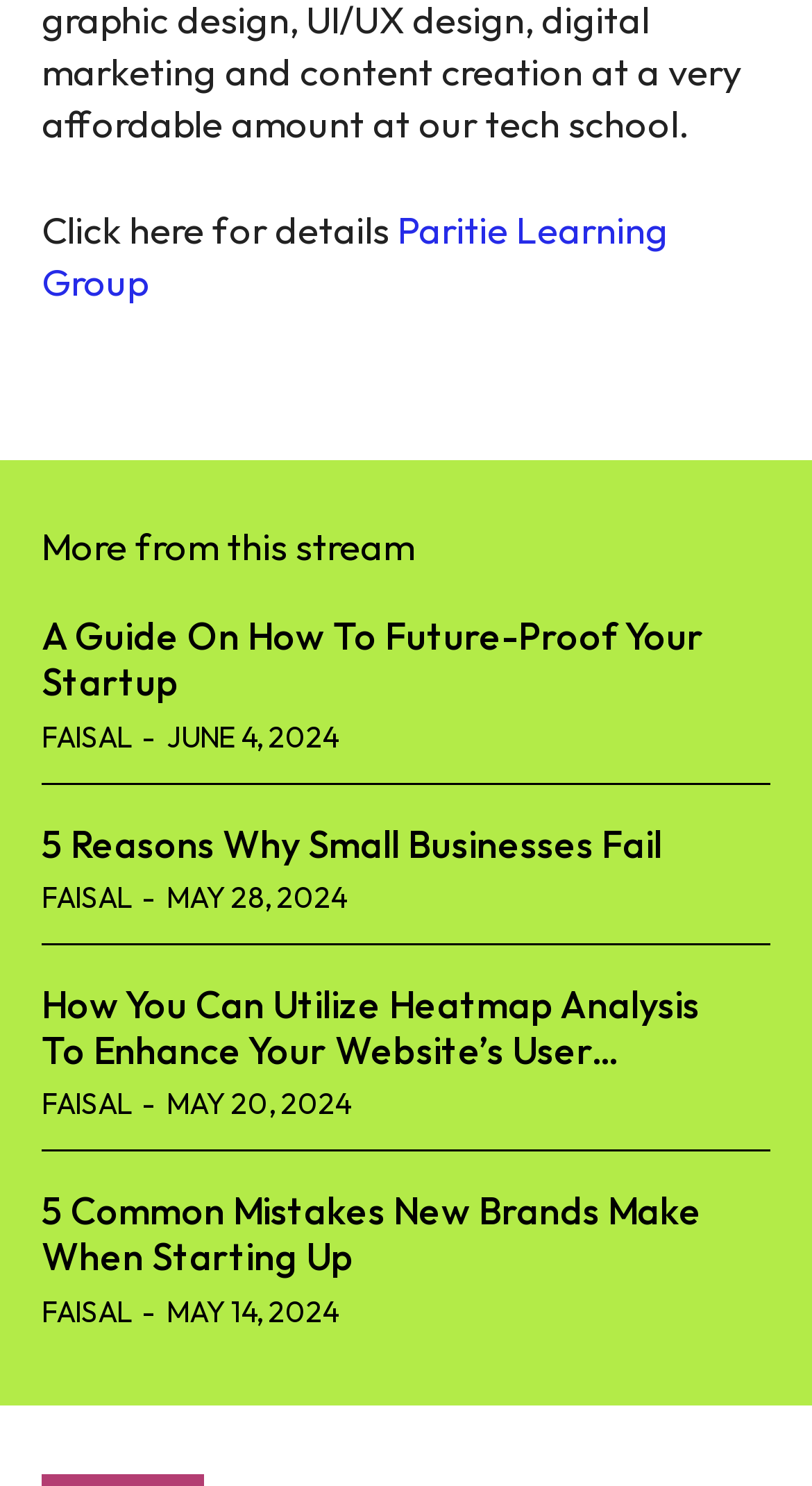Please provide the bounding box coordinates in the format (top-left x, top-left y, bottom-right x, bottom-right y). Remember, all values are floating point numbers between 0 and 1. What is the bounding box coordinate of the region described as: Paritie Learning Group

[0.051, 0.139, 0.823, 0.206]